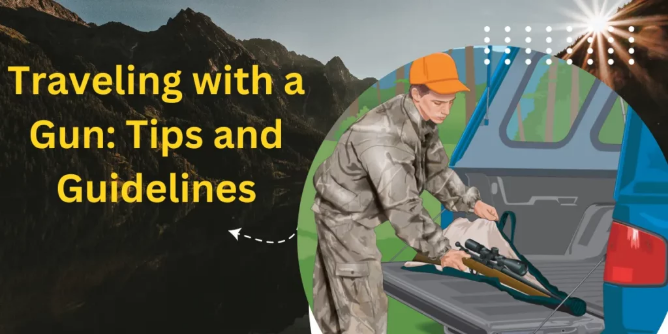Convey all the details present in the image.

The image titled "Traveling with a Gun: Tips and Guidelines" features a figure in a camouflage outfit and orange cap, preparing to transport a firearm from a vehicle. The backdrop showcases a mountainous landscape, emphasizing an outdoor setting that resonates with themes of hunting and shooting. The text prominently displayed highlights essential advice and regulations for safely traveling with firearms, indicating a focus on responsibility and legal compliance. This visual serves as a guide for those who prioritize safety while engaging in activities such as hunting, competitive shooting, or personal protection.